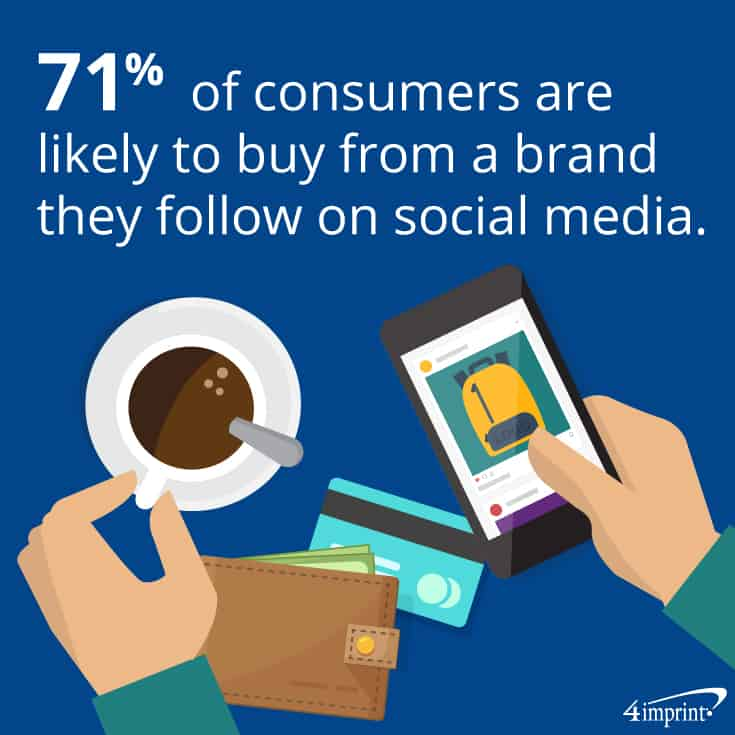What is adjacent to the phone?
Answer the question with a thorough and detailed explanation.

A wallet with visible credit cards is placed adjacent to the phone, symbolizing the transactional aspect of consumer behavior, implying that the person is likely to make a purchase.